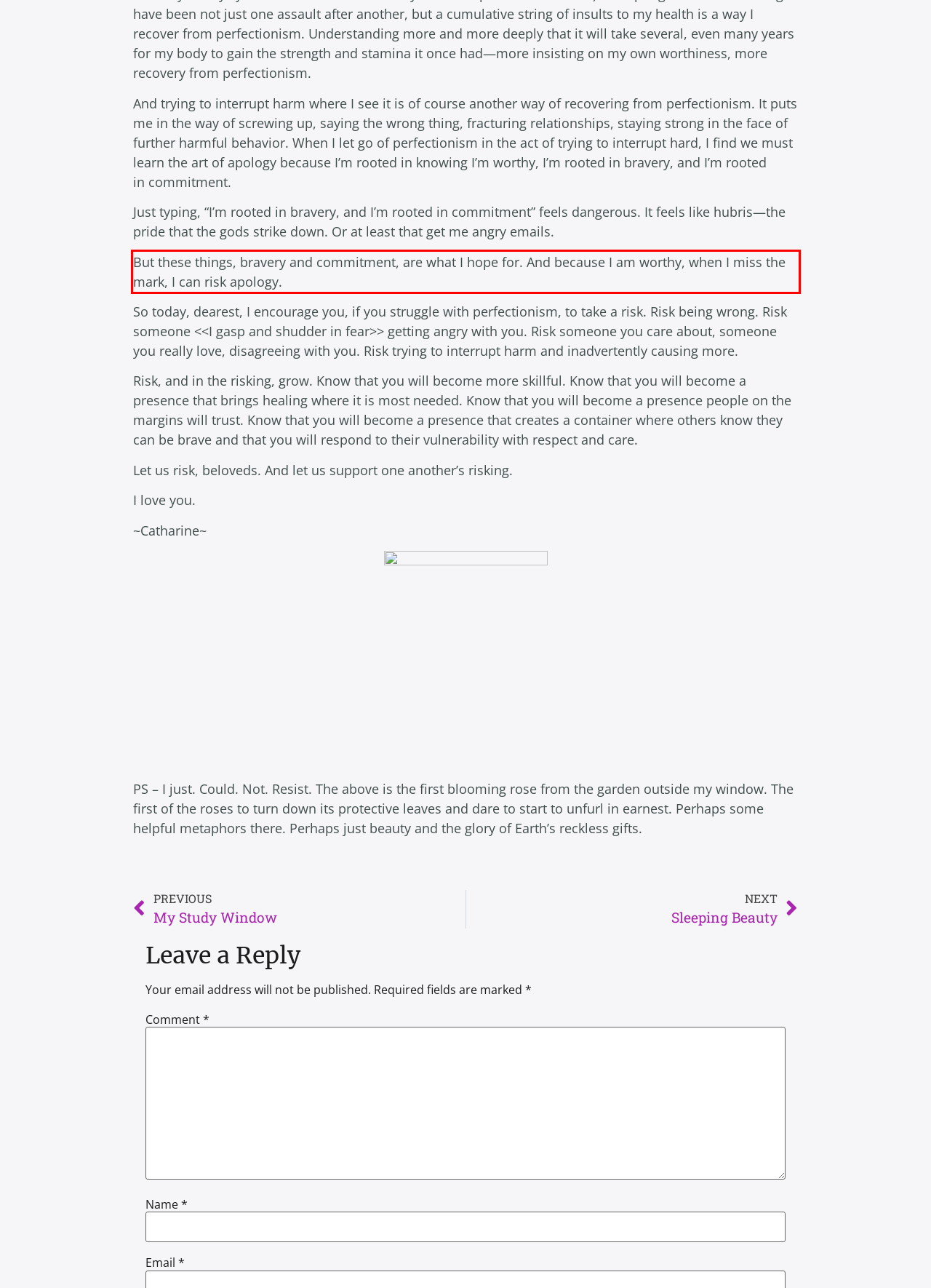There is a screenshot of a webpage with a red bounding box around a UI element. Please use OCR to extract the text within the red bounding box.

But these things, bravery and commitment, are what I hope for. And because I am worthy, when I miss the mark, I can risk apology.